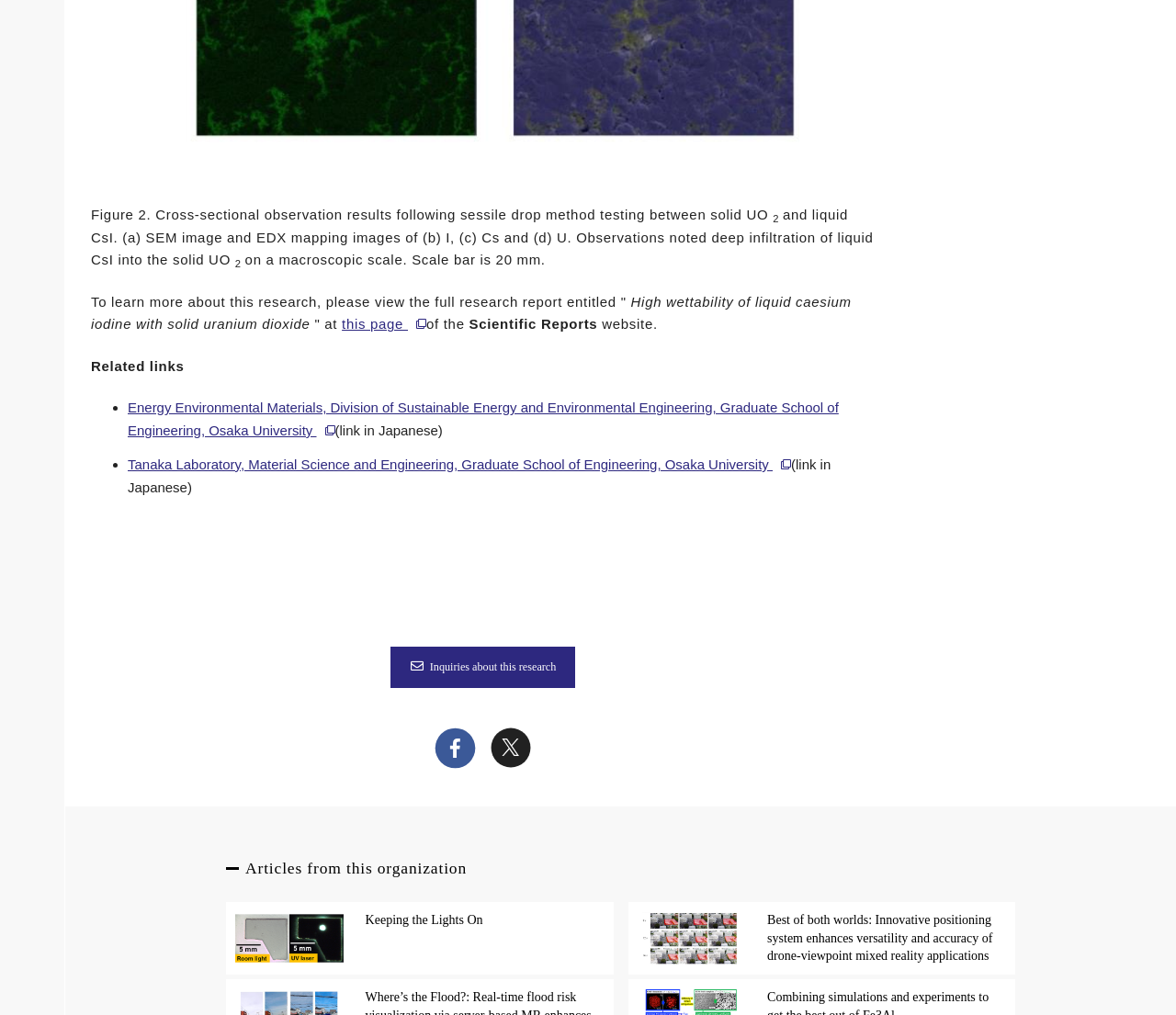Identify the bounding box coordinates of the element that should be clicked to fulfill this task: "Read the article 'Keeping the Lights On'". The coordinates should be provided as four float numbers between 0 and 1, i.e., [left, top, right, bottom].

[0.192, 0.889, 0.521, 0.96]